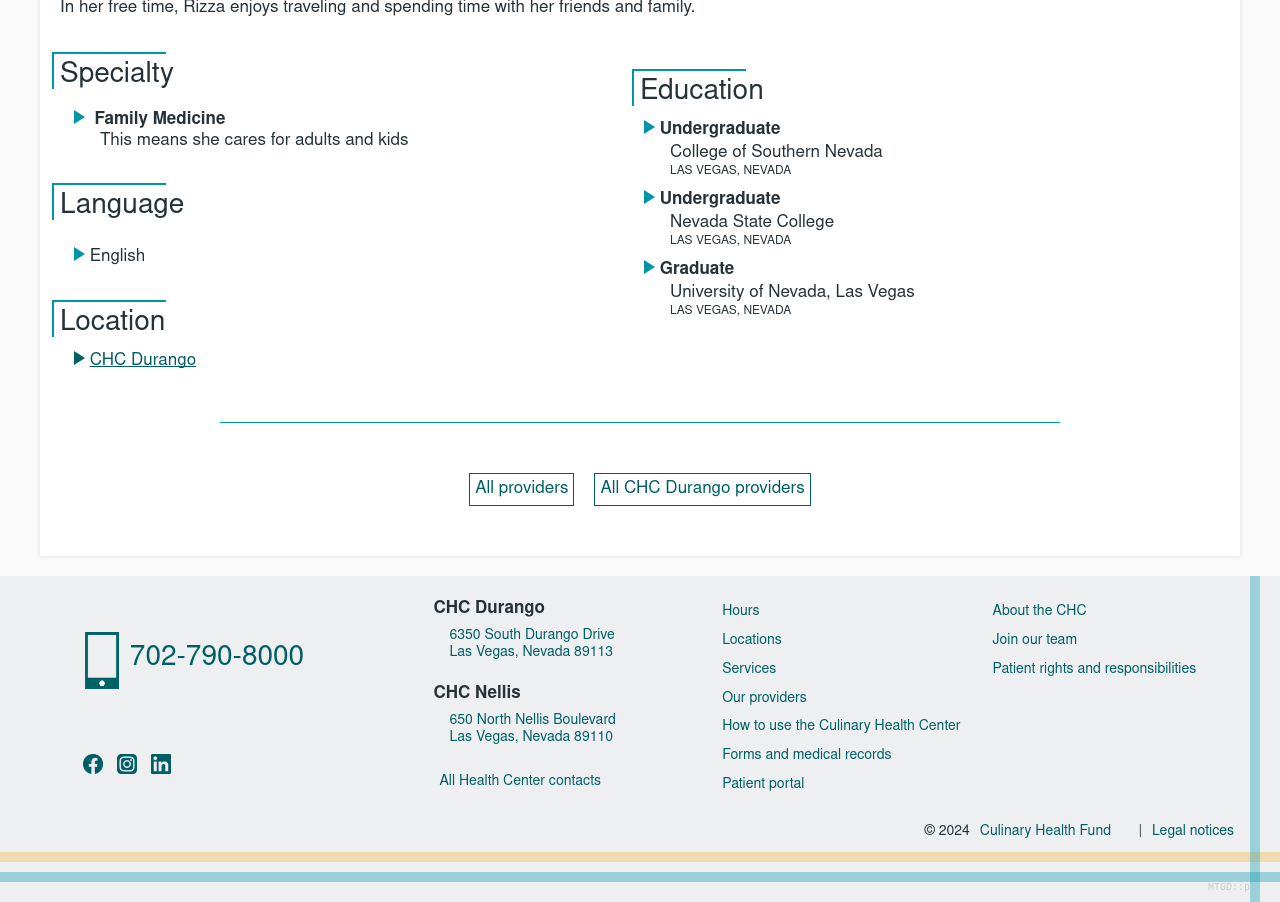Determine the bounding box for the UI element described here: "All providers".

[0.367, 0.524, 0.449, 0.561]